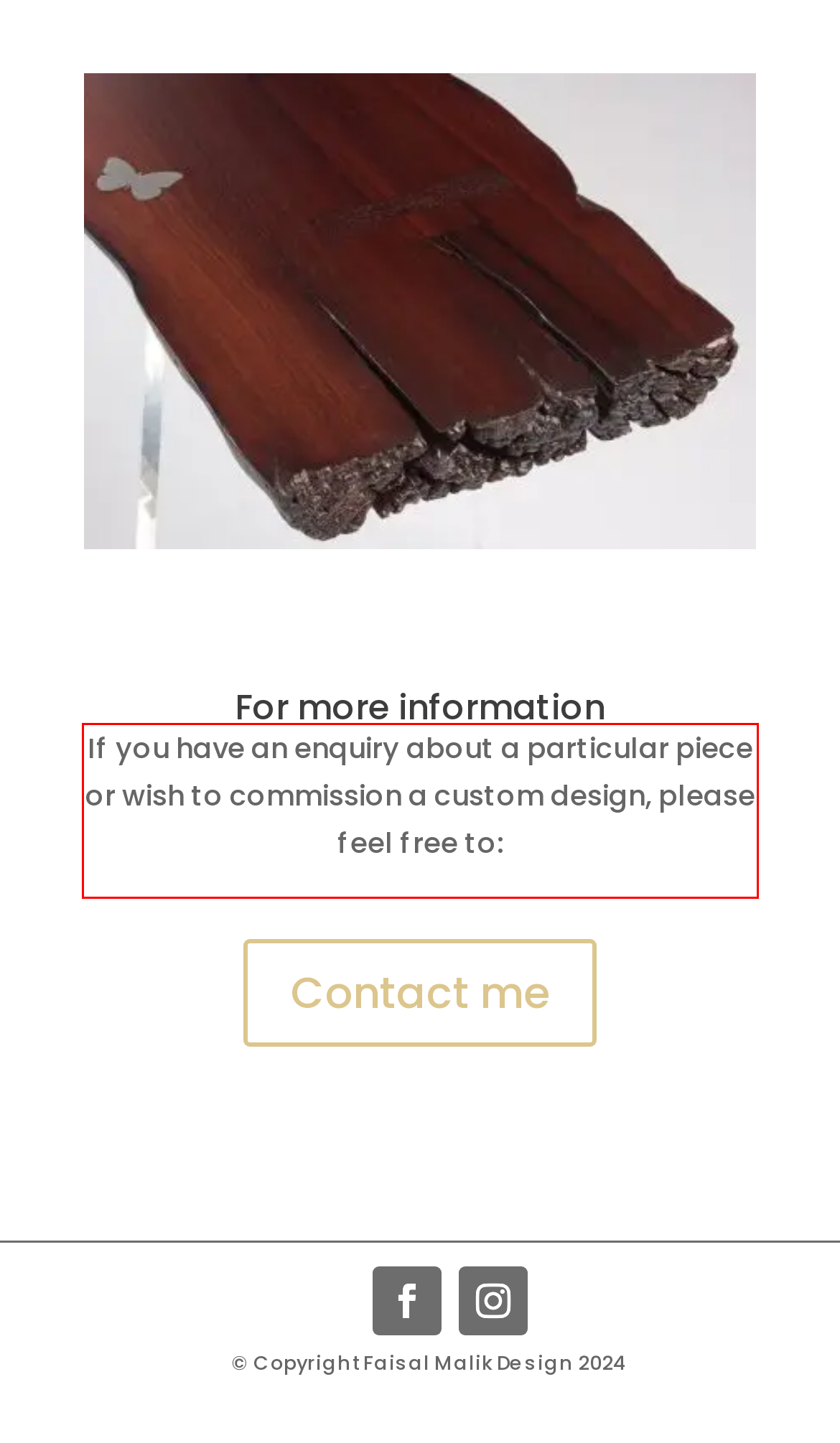You are looking at a screenshot of a webpage with a red rectangle bounding box. Use OCR to identify and extract the text content found inside this red bounding box.

If you have an enquiry about a particular piece or wish to commission a custom design, please feel free to: